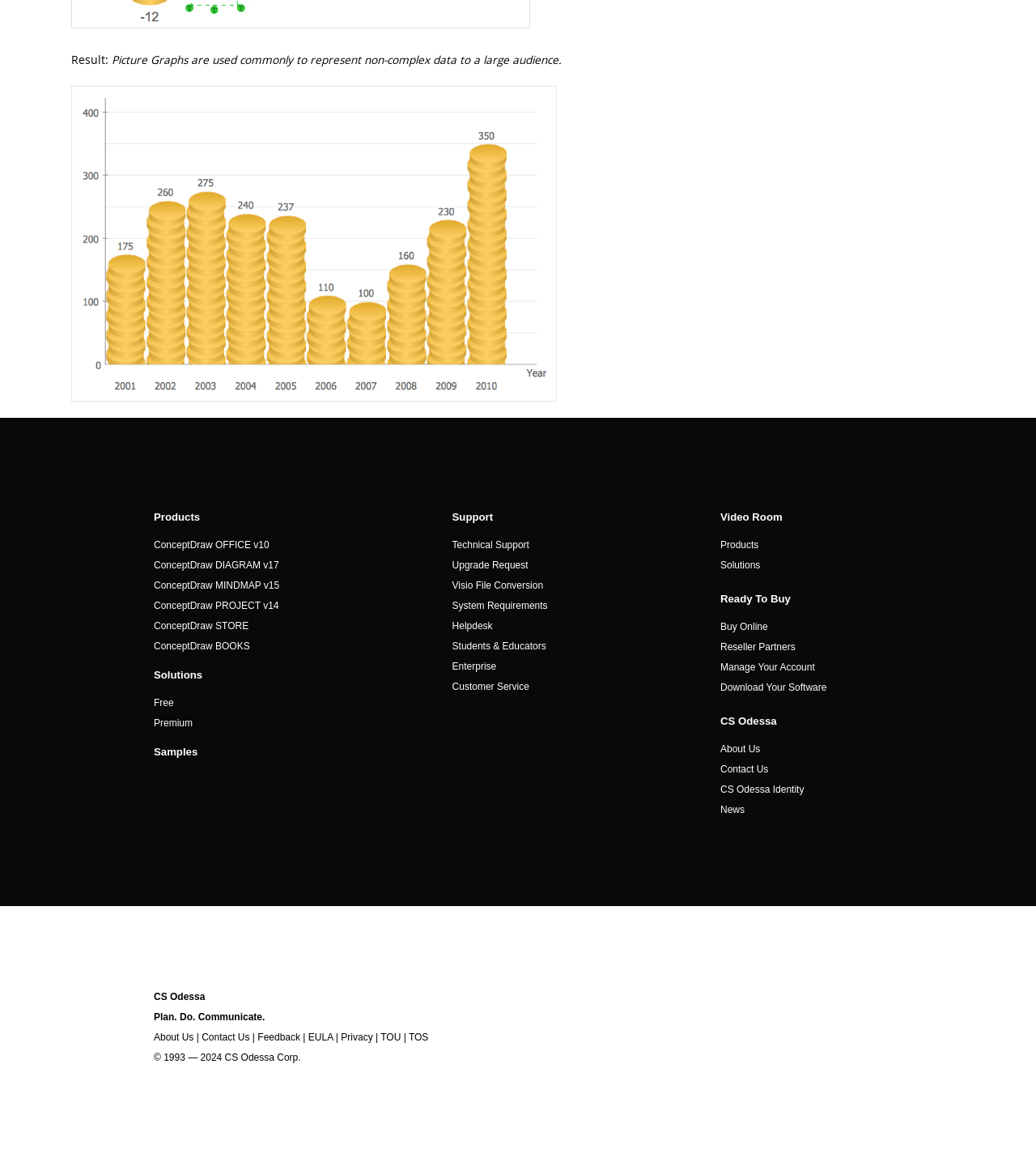Find the bounding box coordinates of the clickable region needed to perform the following instruction: "View 'Technical Support'". The coordinates should be provided as four float numbers between 0 and 1, i.e., [left, top, right, bottom].

[0.436, 0.469, 0.511, 0.479]